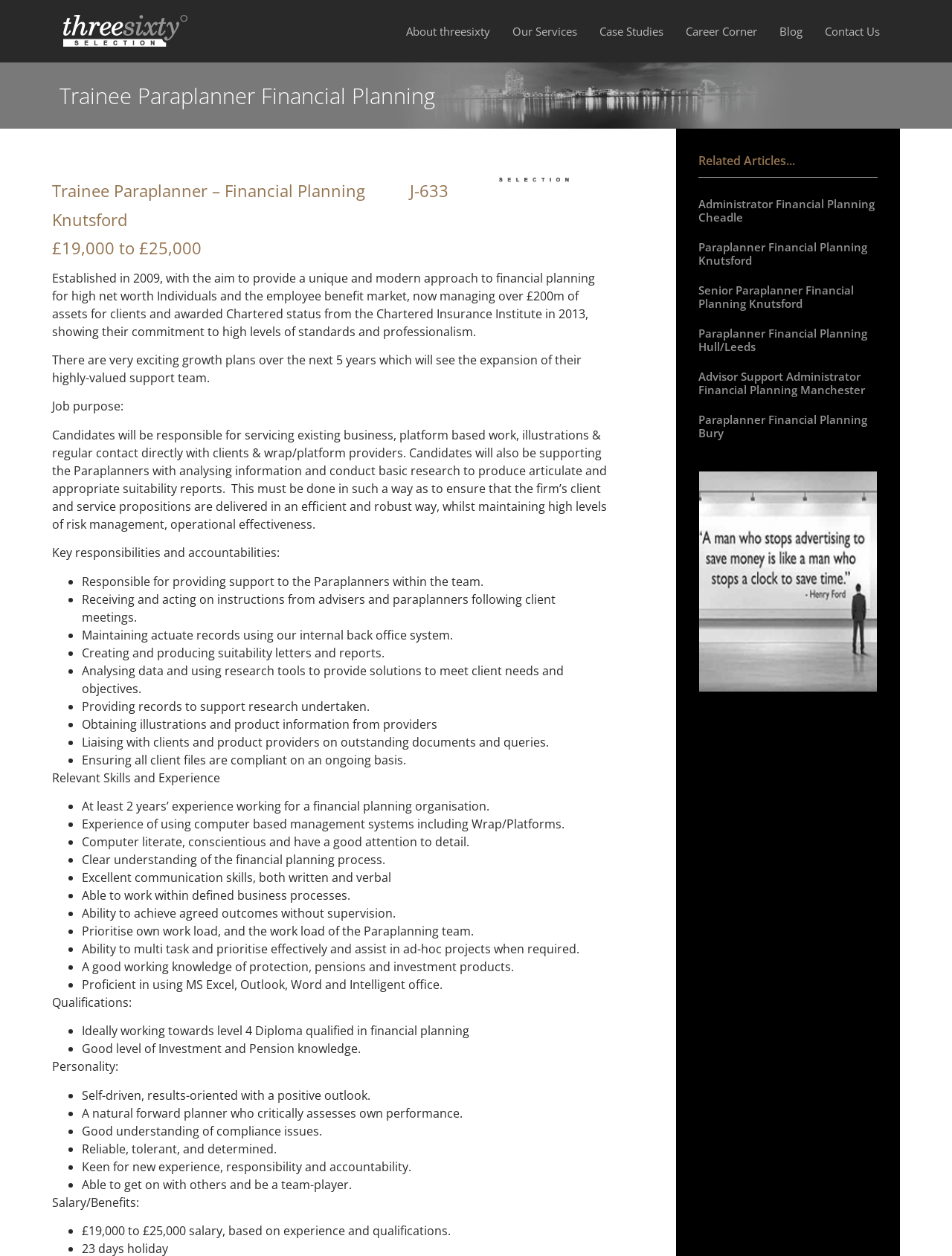Provide a short answer using a single word or phrase for the following question: 
What is the salary range?

£19,000 to £25,000